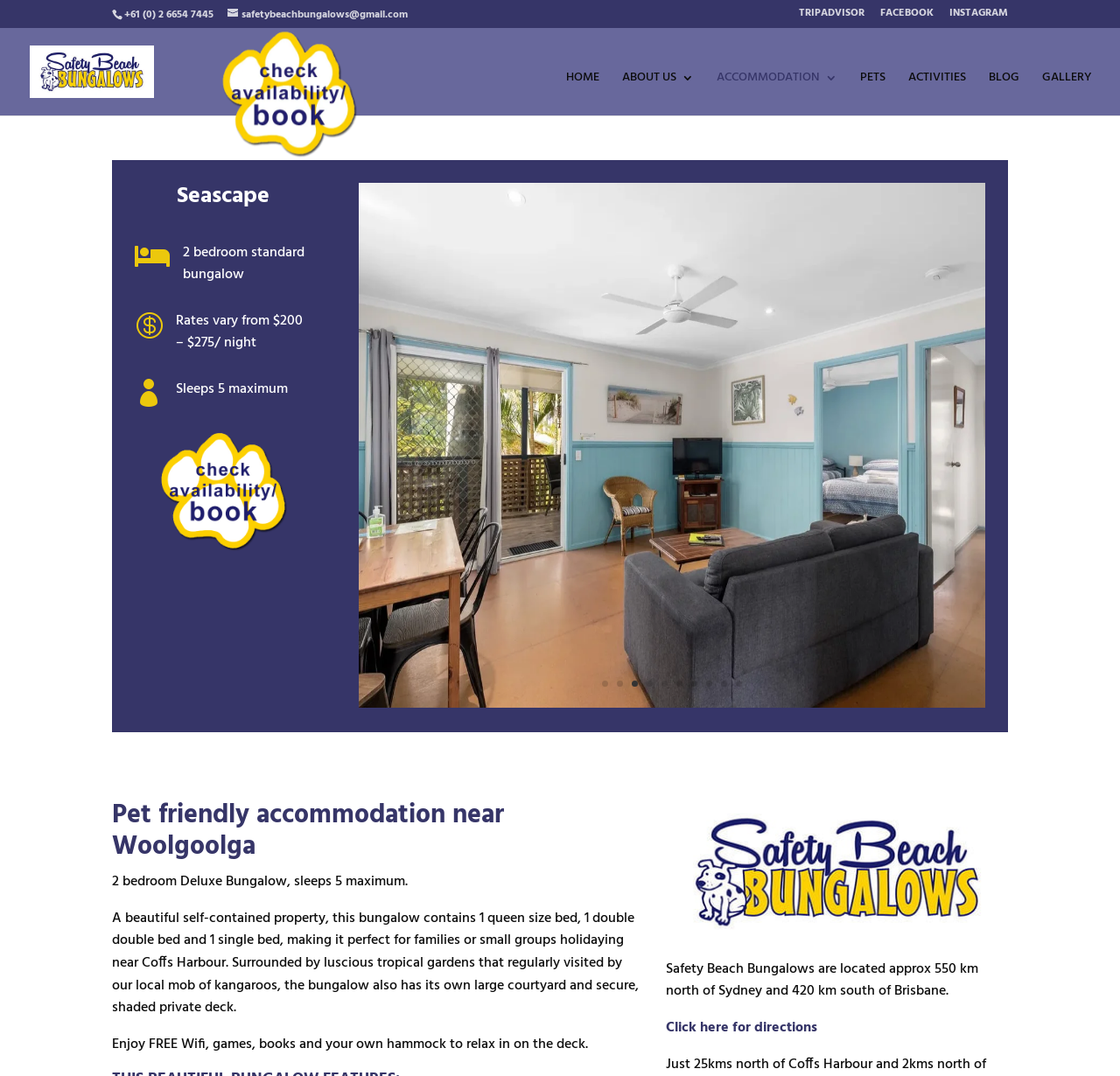Give a short answer using one word or phrase for the question:
What is the location of Safety Beach Bungalows?

Near Coffs Harbour